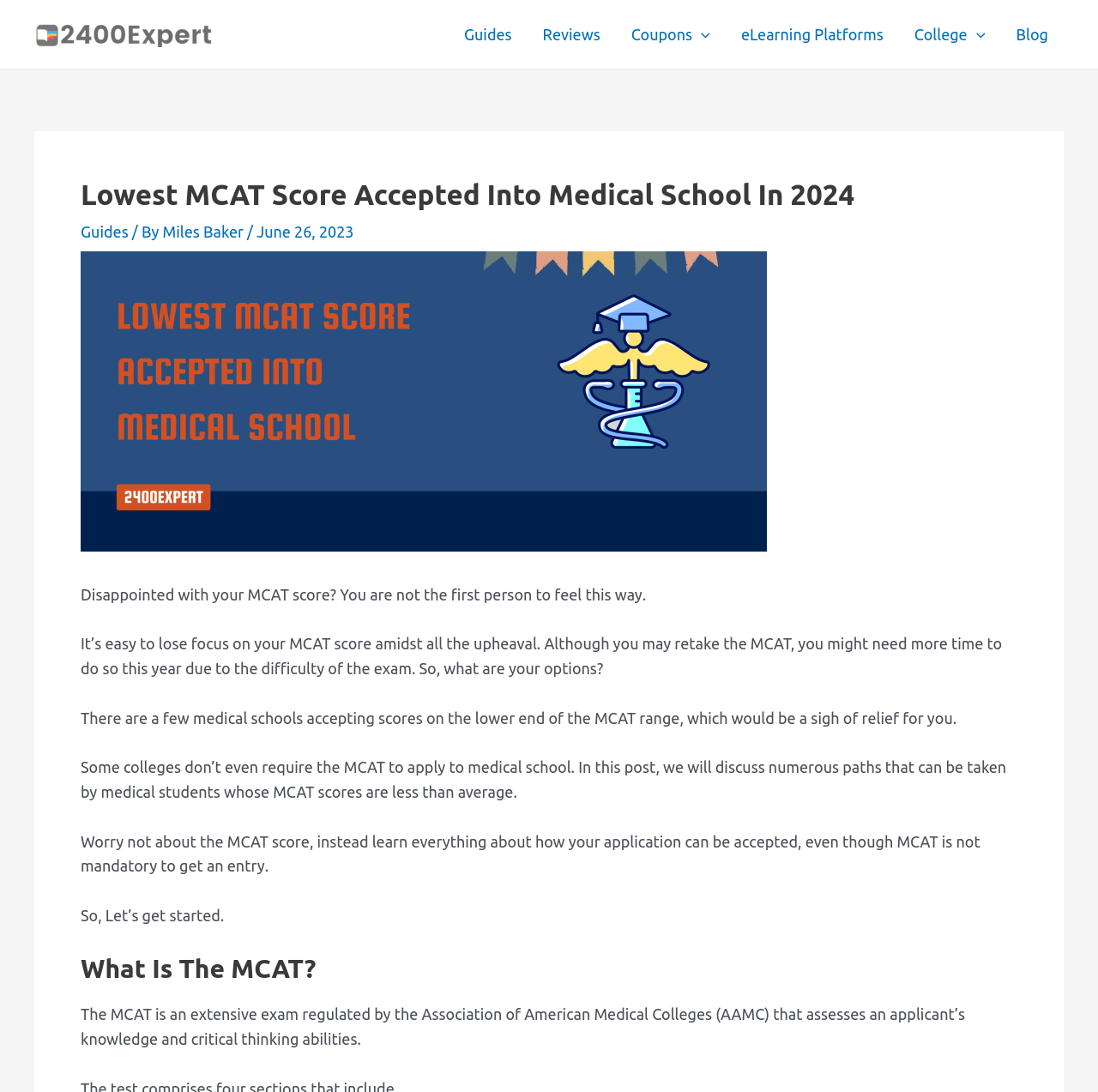Show the bounding box coordinates of the element that should be clicked to complete the task: "Read the 'Lowest MCAT Score Accepted Into Medical School In 2024' article".

[0.073, 0.163, 0.927, 0.194]